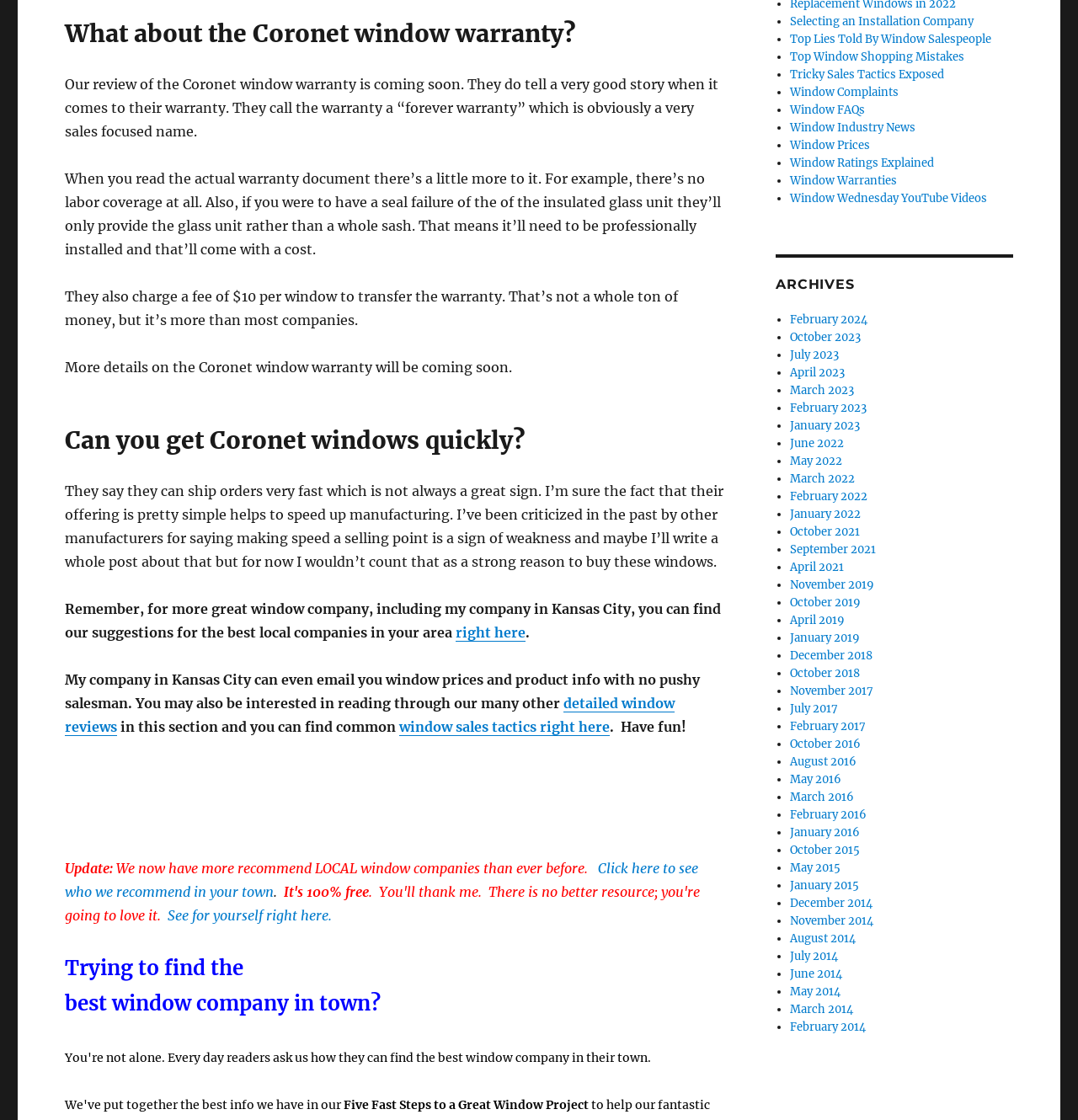What is the topic of the first heading?
Look at the image and respond with a single word or a short phrase.

Coronet window warranty